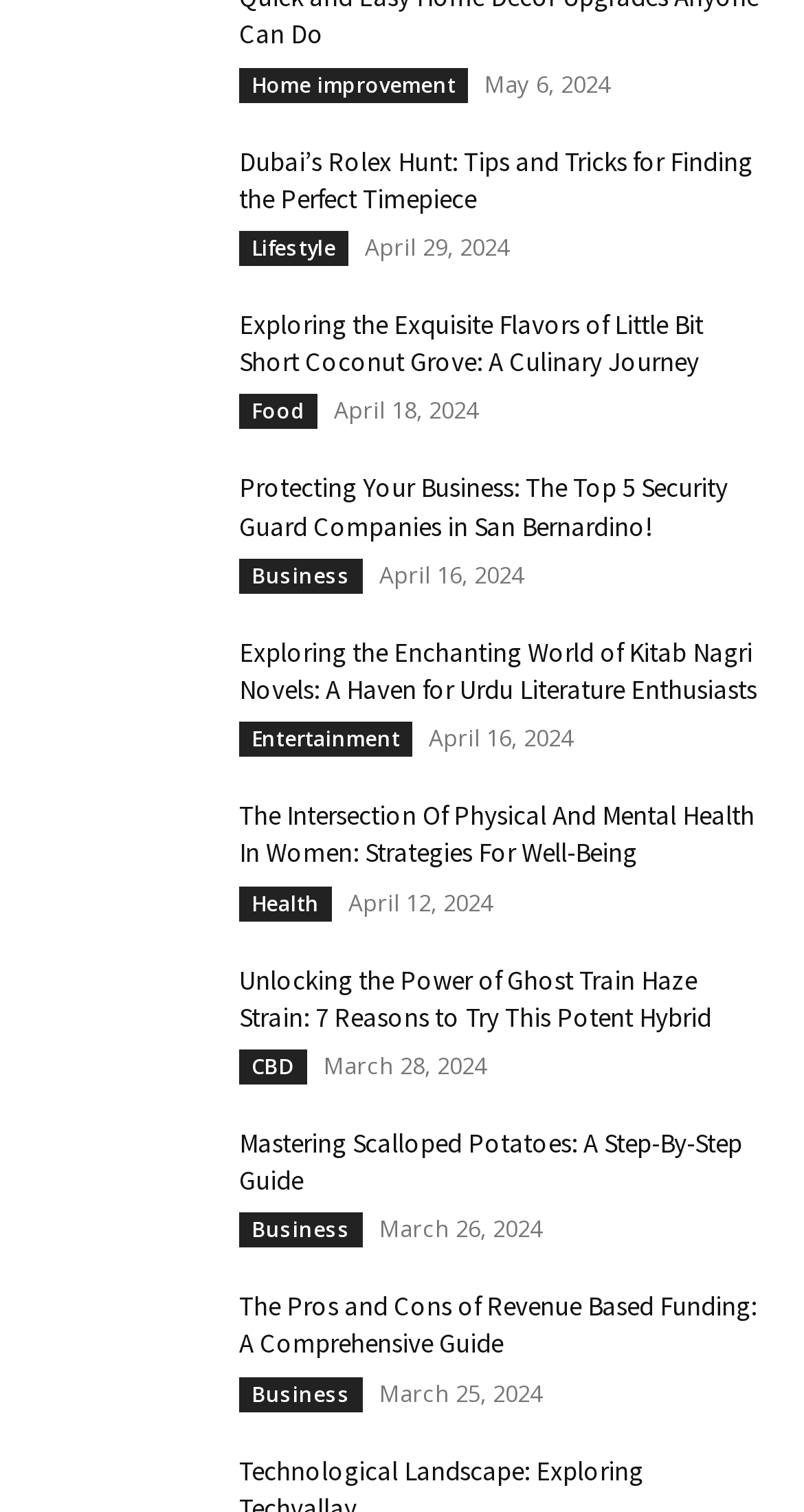Please give the bounding box coordinates of the area that should be clicked to fulfill the following instruction: "Read the article 'Exploring the Exquisite Flavors of Little Bit Short Coconut Grove: A Culinary Journey'". The coordinates should be in the format of four float numbers from 0 to 1, i.e., [left, top, right, bottom].

[0.297, 0.203, 0.949, 0.253]